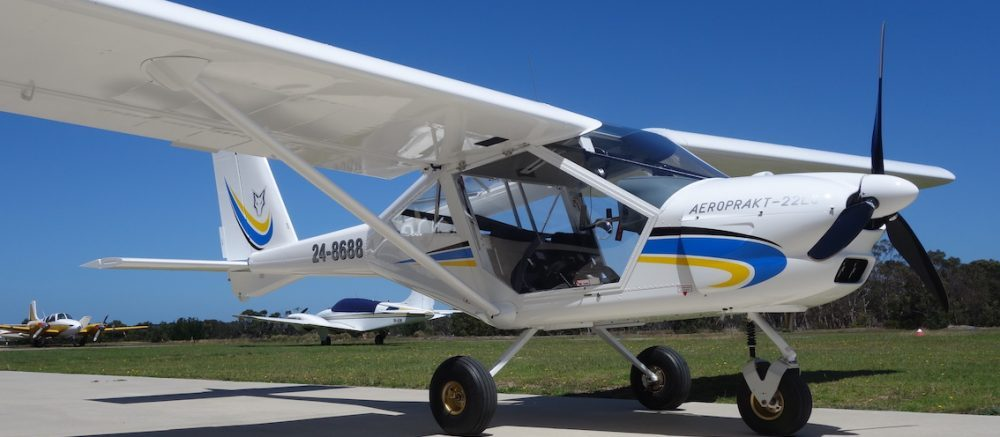Use a single word or phrase to answer this question: 
What is the environment surrounding the aircraft?

Lush green grass